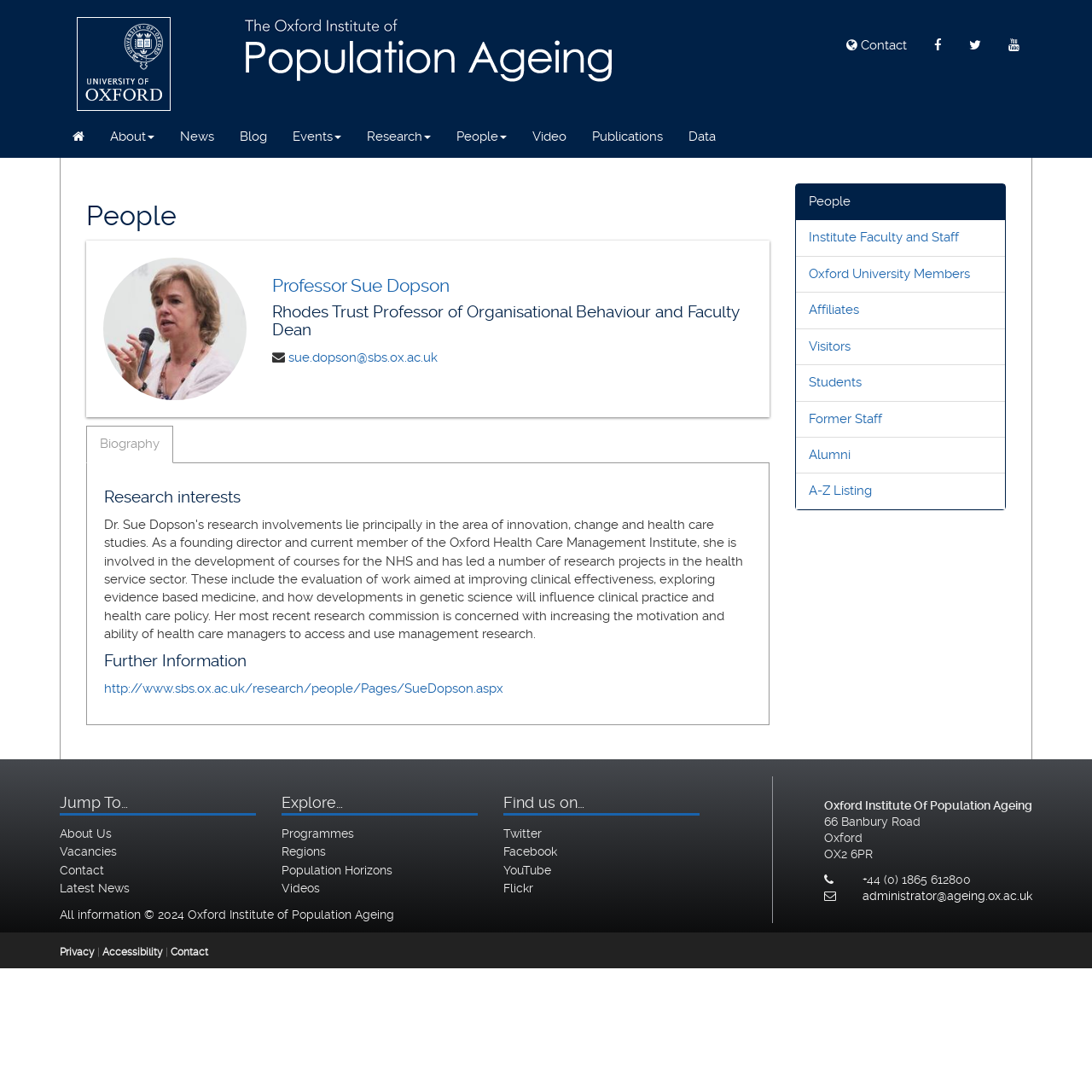Pinpoint the bounding box coordinates of the element to be clicked to execute the instruction: "Visit the Oxford University Members page".

[0.741, 0.244, 0.888, 0.258]